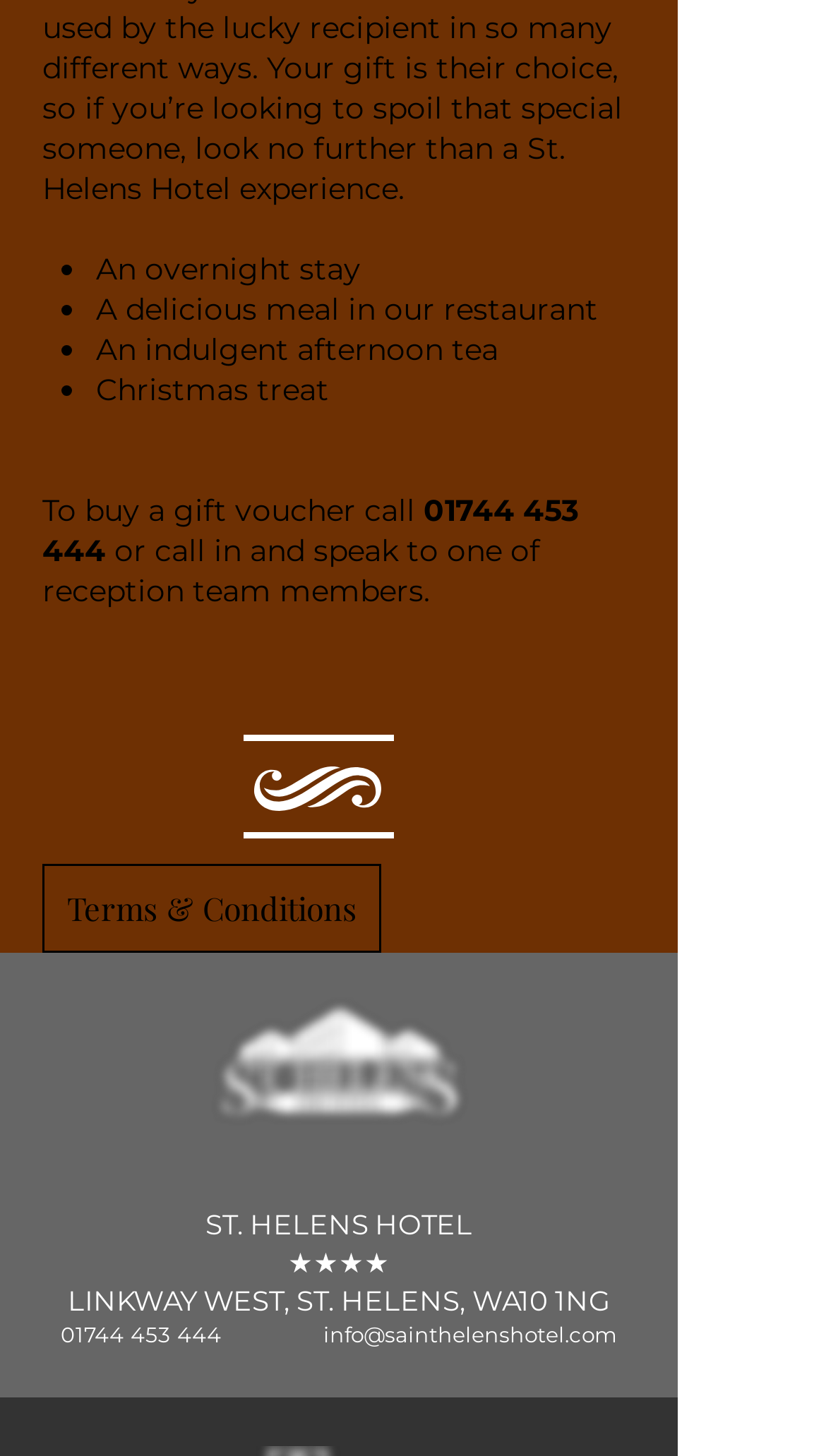Please find the bounding box coordinates of the element that you should click to achieve the following instruction: "Visit Facebook page". The coordinates should be presented as four float numbers between 0 and 1: [left, top, right, bottom].

[0.244, 0.795, 0.308, 0.832]